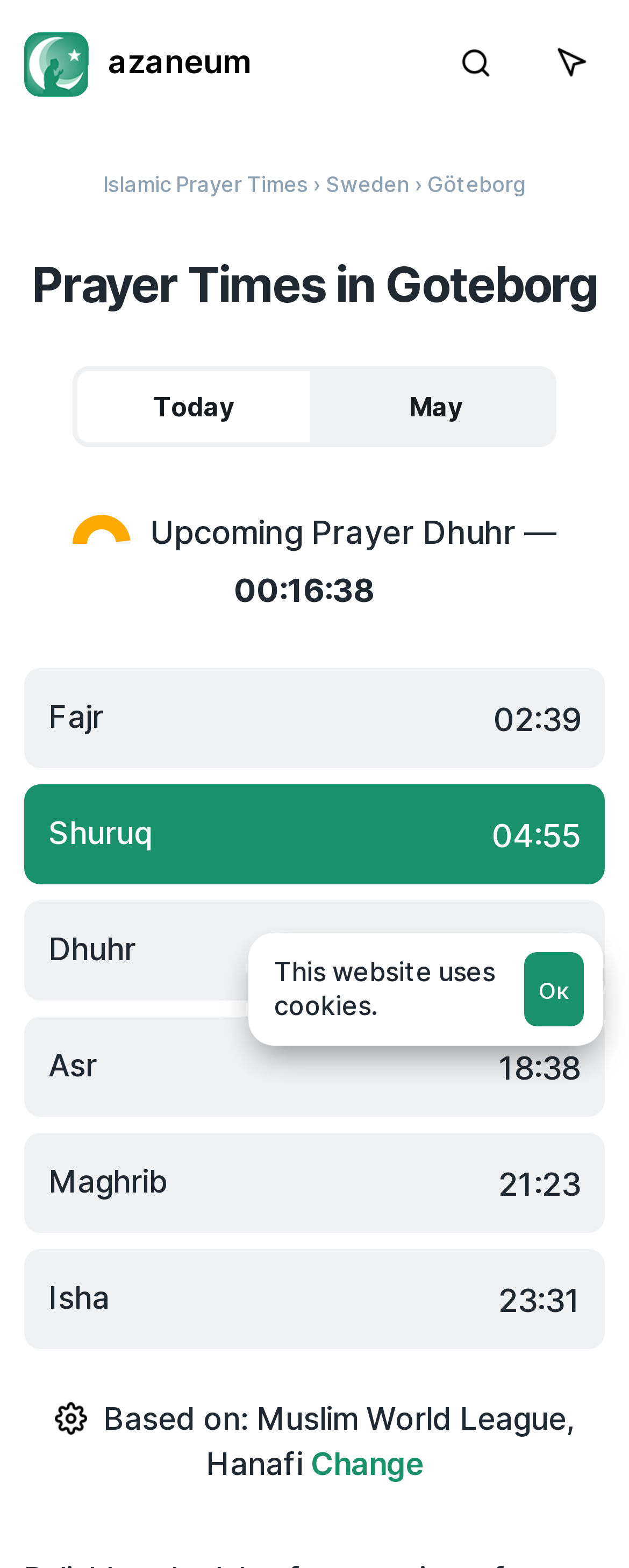Articulate a complete and detailed caption of the webpage elements.

The webpage is about prayer times in Goteborg, Sweden. At the top left, there is a link to "azaneum" and a search button. To the right of the search button, there is a "Qibla" button. Below these elements, there is a heading that reads "Prayer Times in Goteborg". 

Under the heading, there are links to "Islamic Prayer Times", "Sweden", and "Göteborg", separated by arrow symbols. Below these links, there are two more links: "Today" and "May". 

The main content of the page is a table or list of prayer times, with columns for the prayer name (Fajr, Dhuhr, Asr, Maghrib, Isha) and the corresponding times. Each prayer time is displayed with a label (e.g., "Dhuhr —") followed by the actual time. The times are listed in a vertical column, with the earliest time at the top and the latest at the bottom.

At the bottom of the page, there is a section that provides information about the source of the prayer times, stating "Based on Muslim World League, Hanafi". There is also a "Change" button next to the source information. 

Additionally, there is a notification at the bottom of the page that reads "This website uses cookies." and an "Ок" button to the right of it.